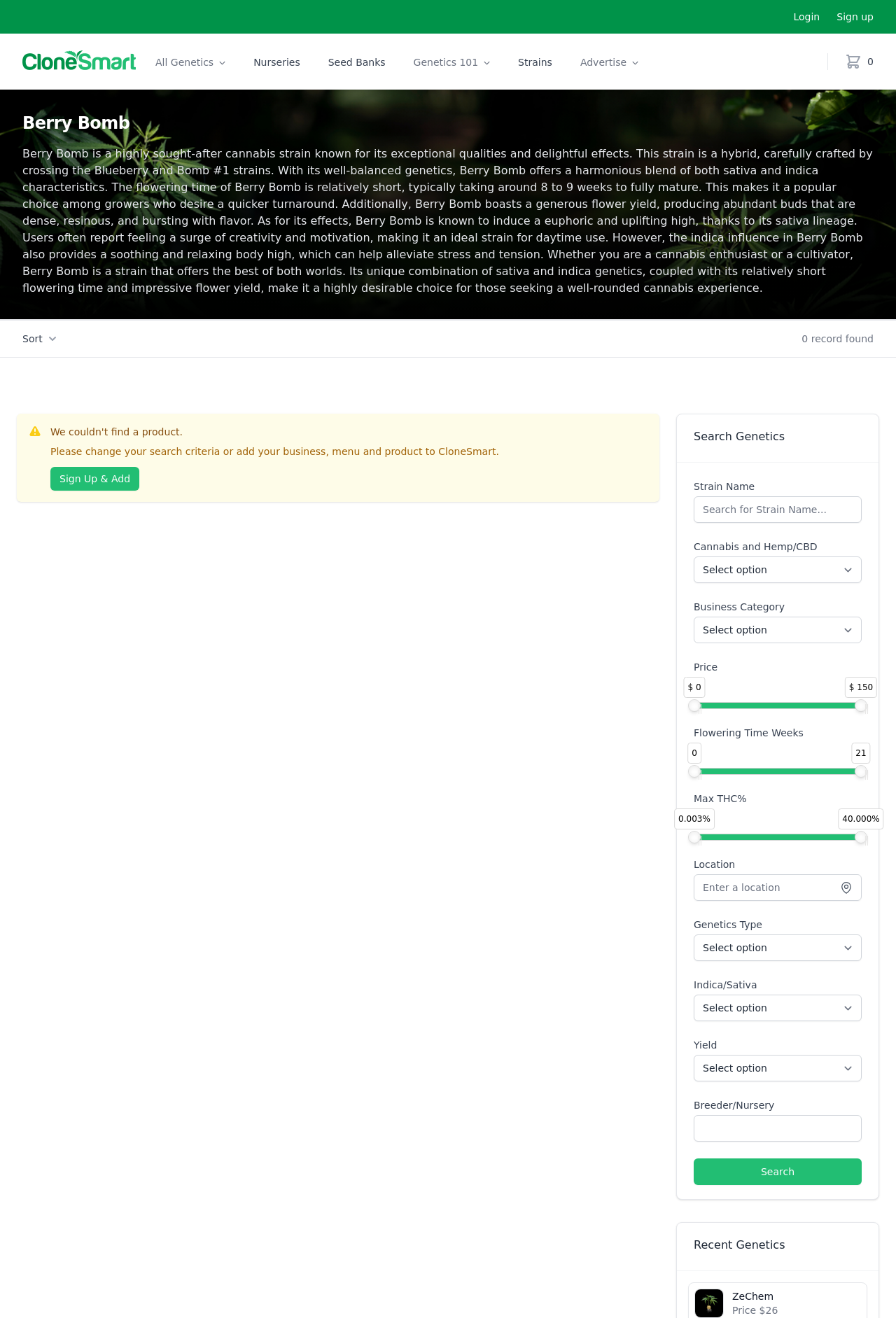What is the purpose of the 'Locate Me!' button?
Based on the screenshot, provide your answer in one word or phrase.

To find location-based results